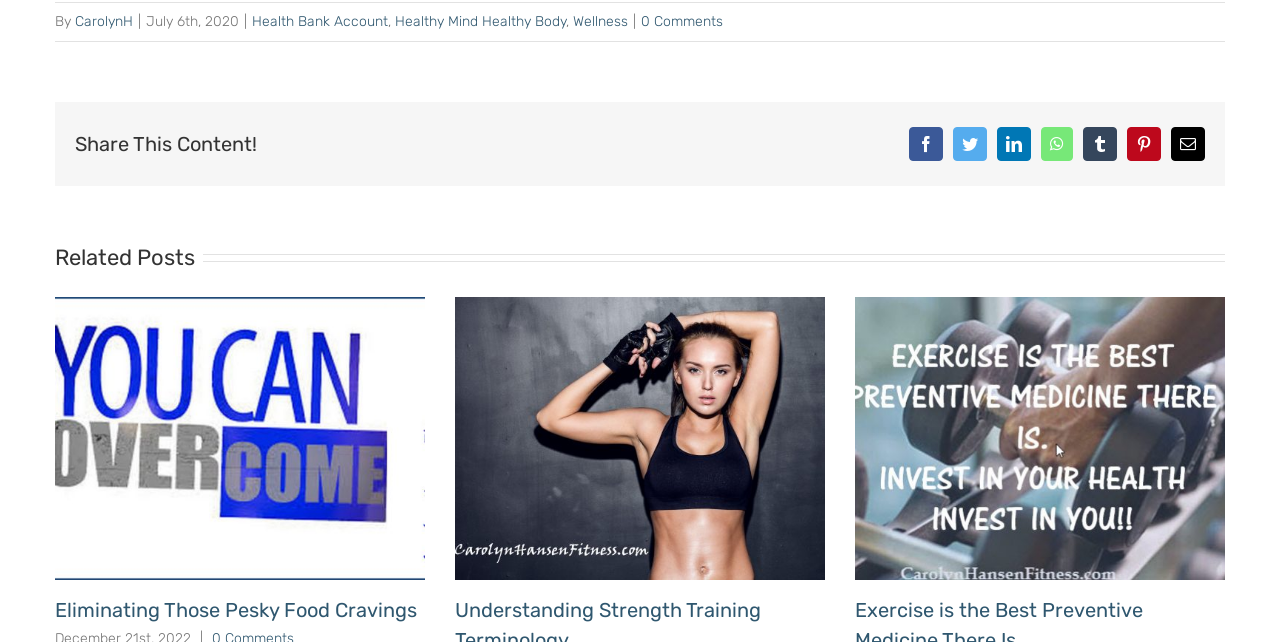Who is the author of this article?
Using the image as a reference, answer with just one word or a short phrase.

CarolynH